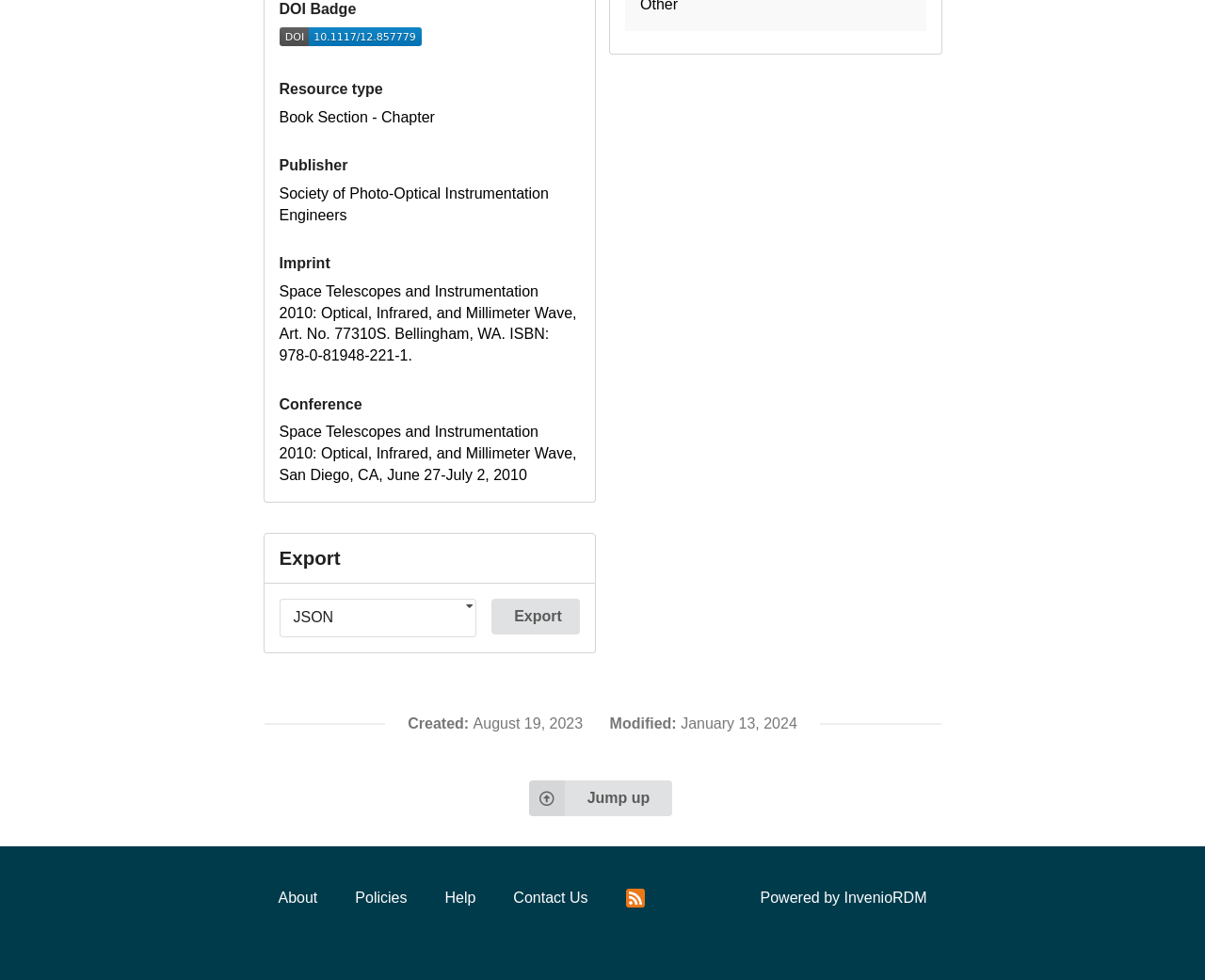Find the bounding box coordinates for the element that must be clicked to complete the instruction: "Select JSON". The coordinates should be four float numbers between 0 and 1, indicated as [left, top, right, bottom].

[0.243, 0.623, 0.277, 0.638]